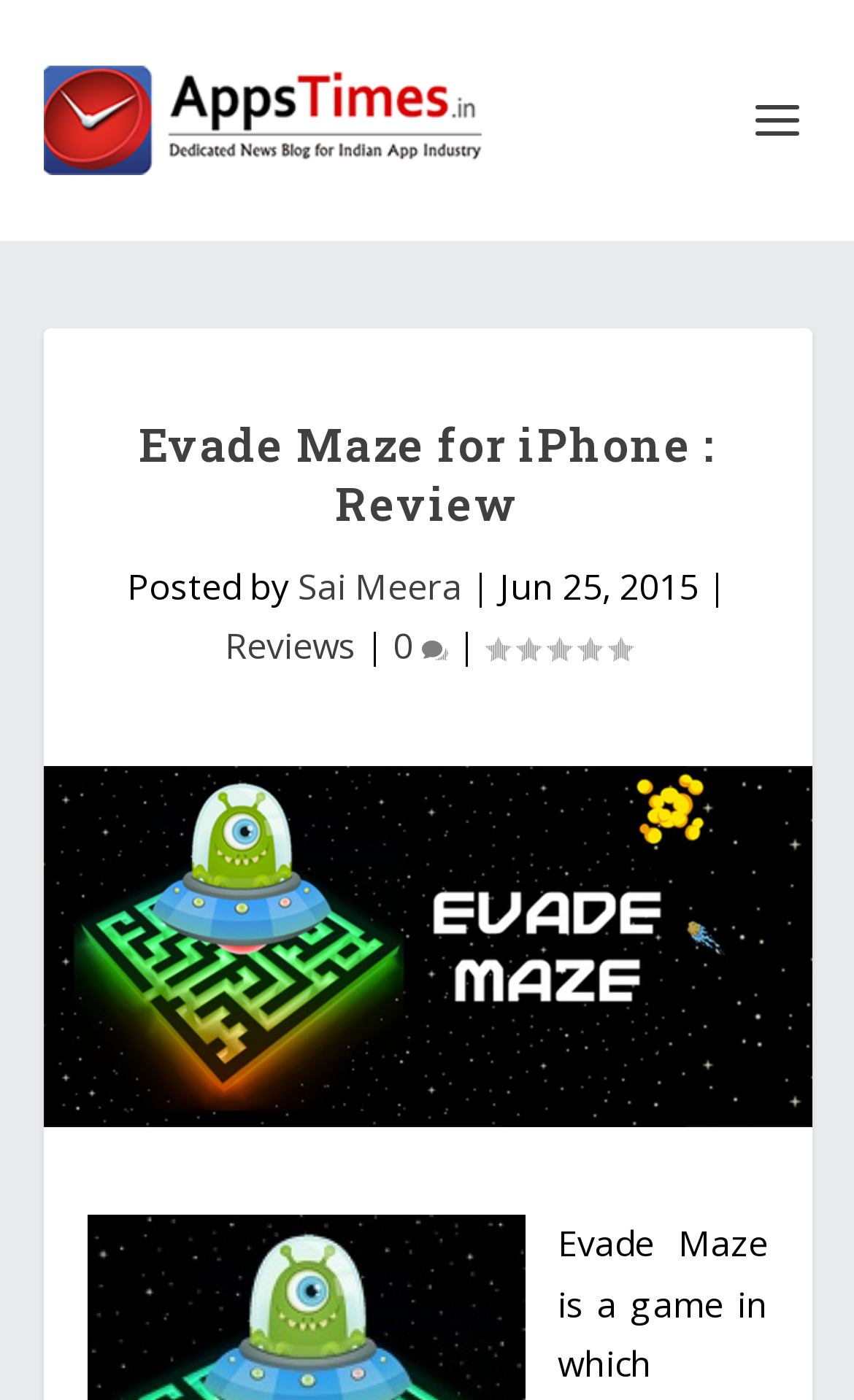When was this review posted?
Using the screenshot, give a one-word or short phrase answer.

Jun 25, 2015